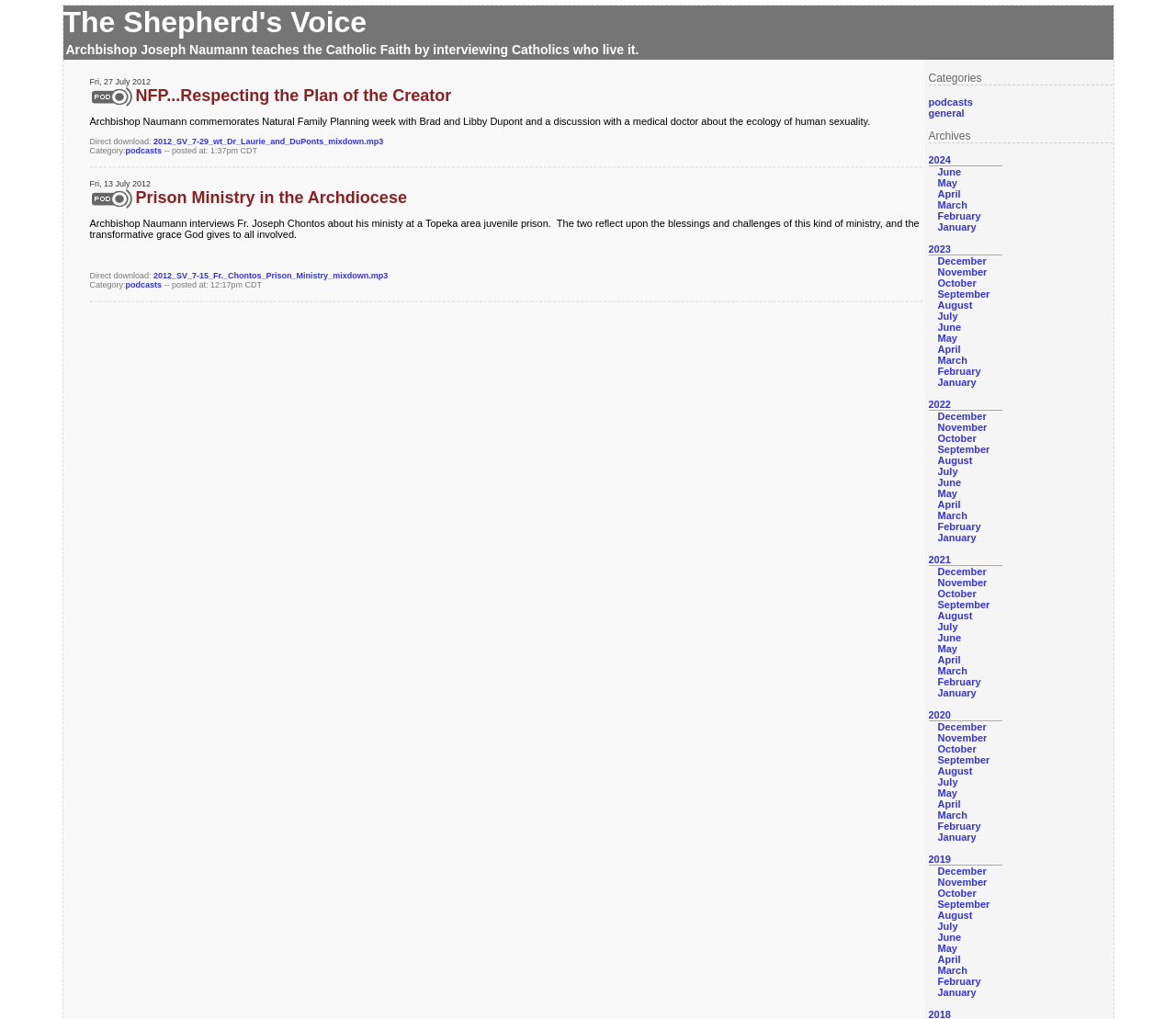Please identify the bounding box coordinates of the region to click in order to complete the given instruction: "View archives for 2024". The coordinates should be four float numbers between 0 and 1, i.e., [left, top, right, bottom].

[0.789, 0.151, 0.809, 0.162]